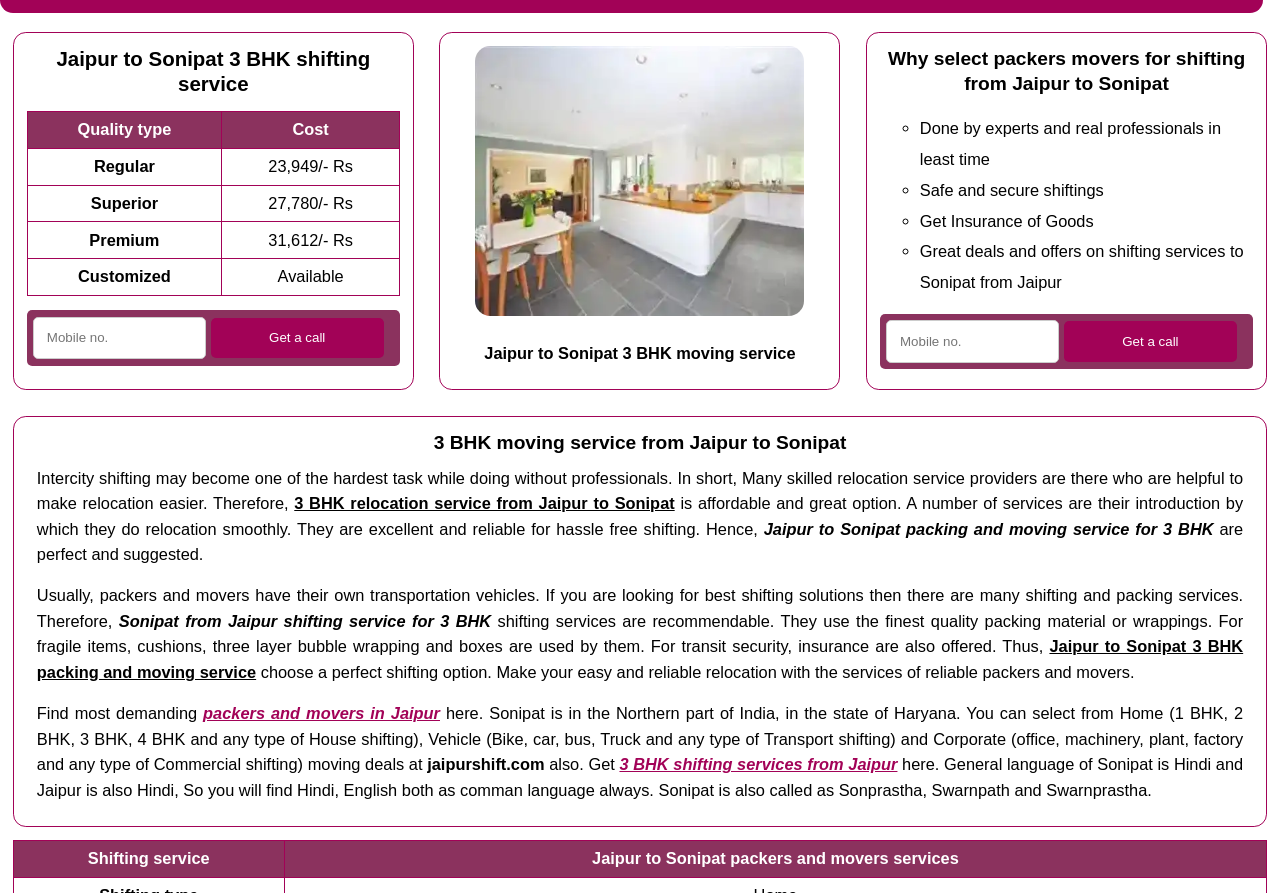What is the cost of 3 BHK shifting service?
Provide an in-depth answer to the question, covering all aspects.

The cost of 3 BHK shifting service can be found in the table on the webpage, which lists different quality types and their corresponding costs. The cost of the regular quality type is 23,949/- Rs.